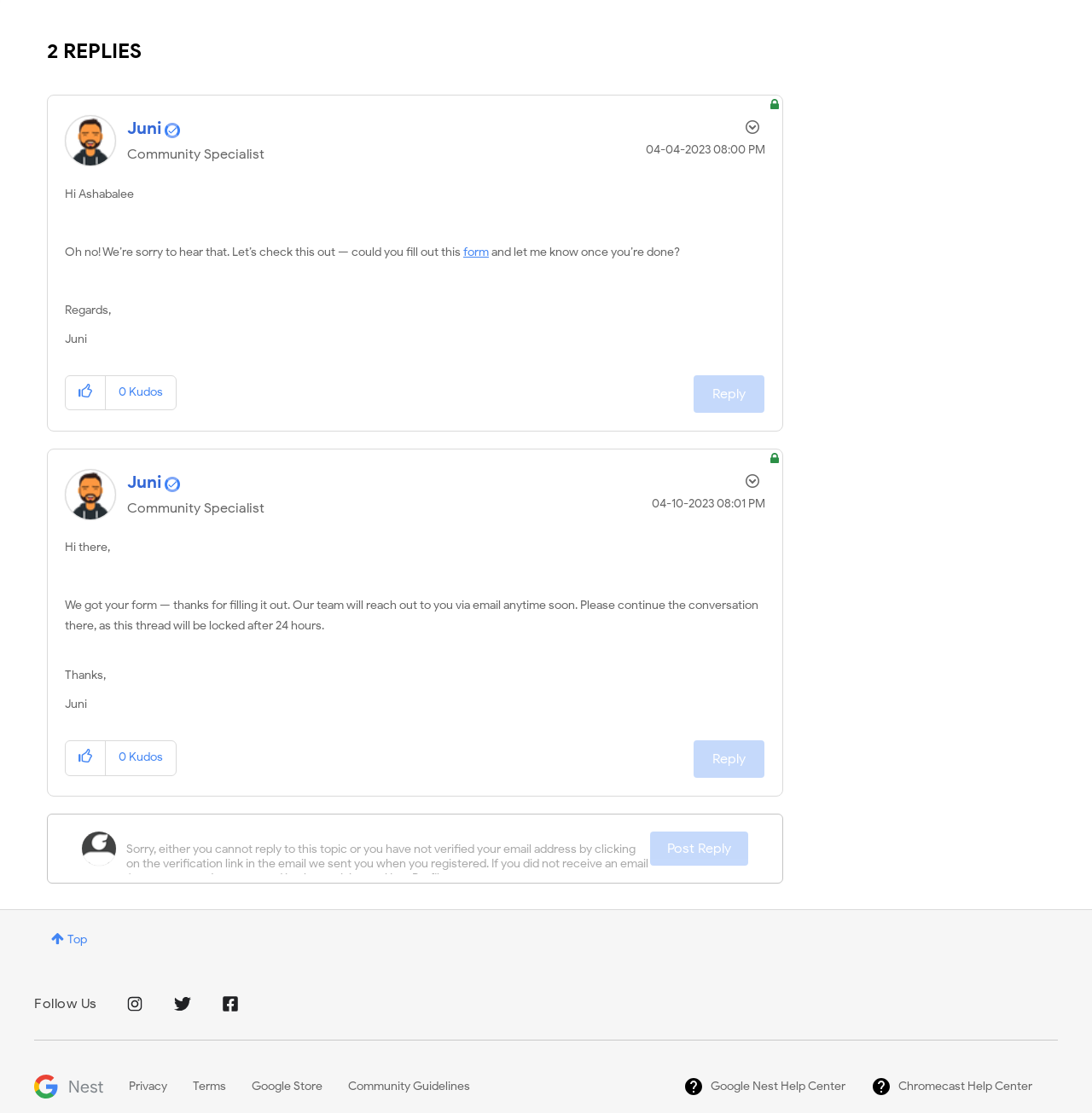Please locate the bounding box coordinates of the element that should be clicked to achieve the given instruction: "Give kudos to this post".

[0.06, 0.338, 0.097, 0.368]